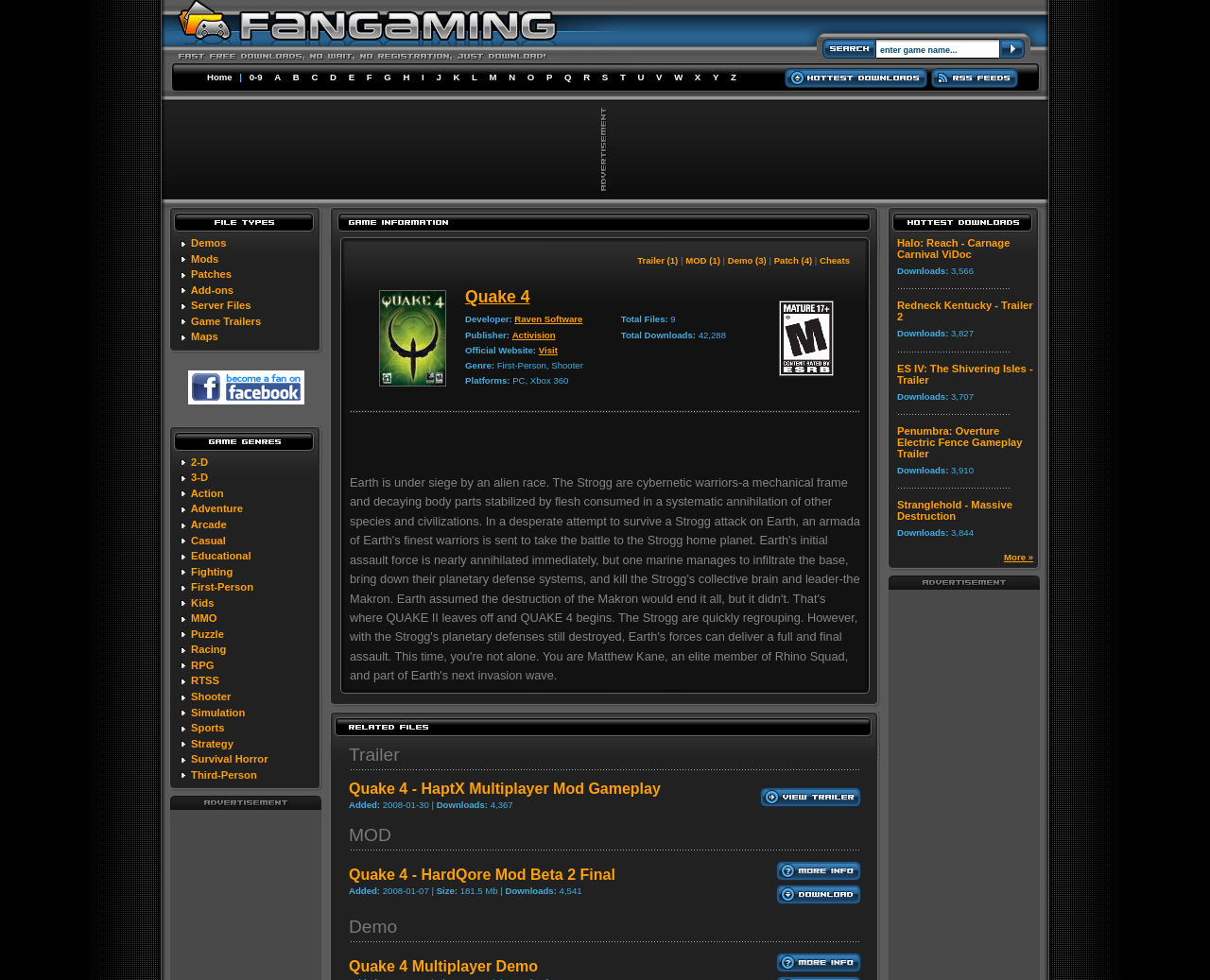Describe all the key features and sections of the webpage thoroughly.

This webpage is dedicated to Quake 4 game downloads, video trailers, and related game files. At the top, there is a logo image and a link to "Fan Gaming" on the left side, accompanied by two small images on either side. Below this, there is a search bar with a text box and a button, allowing users to enter a game name to search for.

The main navigation menu is located below the search bar, featuring links to various sections of the website, including "Home" and alphabetical links from "0-9" to "Z". On the right side of the navigation menu, there are two images with links.

The main content area is divided into two sections. The left section features a list of file types, including "Demos", "Mods", "Patches", "Add-ons", "Server Files", "Game Trailers", and "Maps", with corresponding images and links. The right section appears to be empty, with only a few images scattered throughout.

At the bottom of the page, there are several images and links, including a few that seem to be advertisements or promotional materials. Overall, the webpage has a simple and functional design, with a focus on providing easy access to Quake 4 game downloads and related resources.